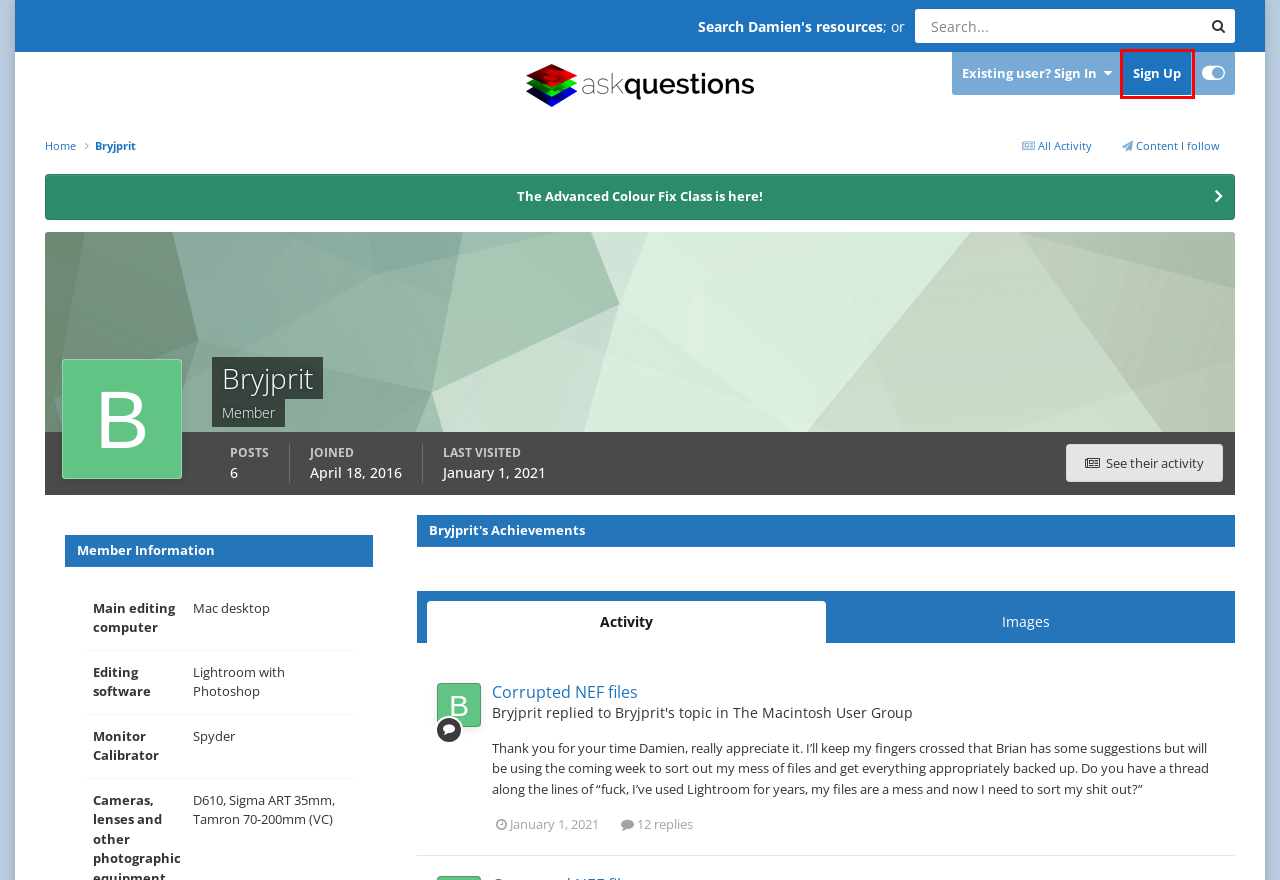You see a screenshot of a webpage with a red bounding box surrounding an element. Pick the webpage description that most accurately represents the new webpage after interacting with the element in the red bounding box. The options are:
A. The Macintosh User Group - DamienSymonds.net
B. Corrupted NEF files - The Macintosh User Group - DamienSymonds.net
C. The Advanced Colour Fix Class is here! - DamienSymonds.net
D. Registration - DamienSymonds.net
E. Bryjprit's Content - DamienSymonds.net
F. Sign In - DamienSymonds.net
G. Ask Damien - DamienSymonds.net
H. Welcome to DamienSymonds.net

D